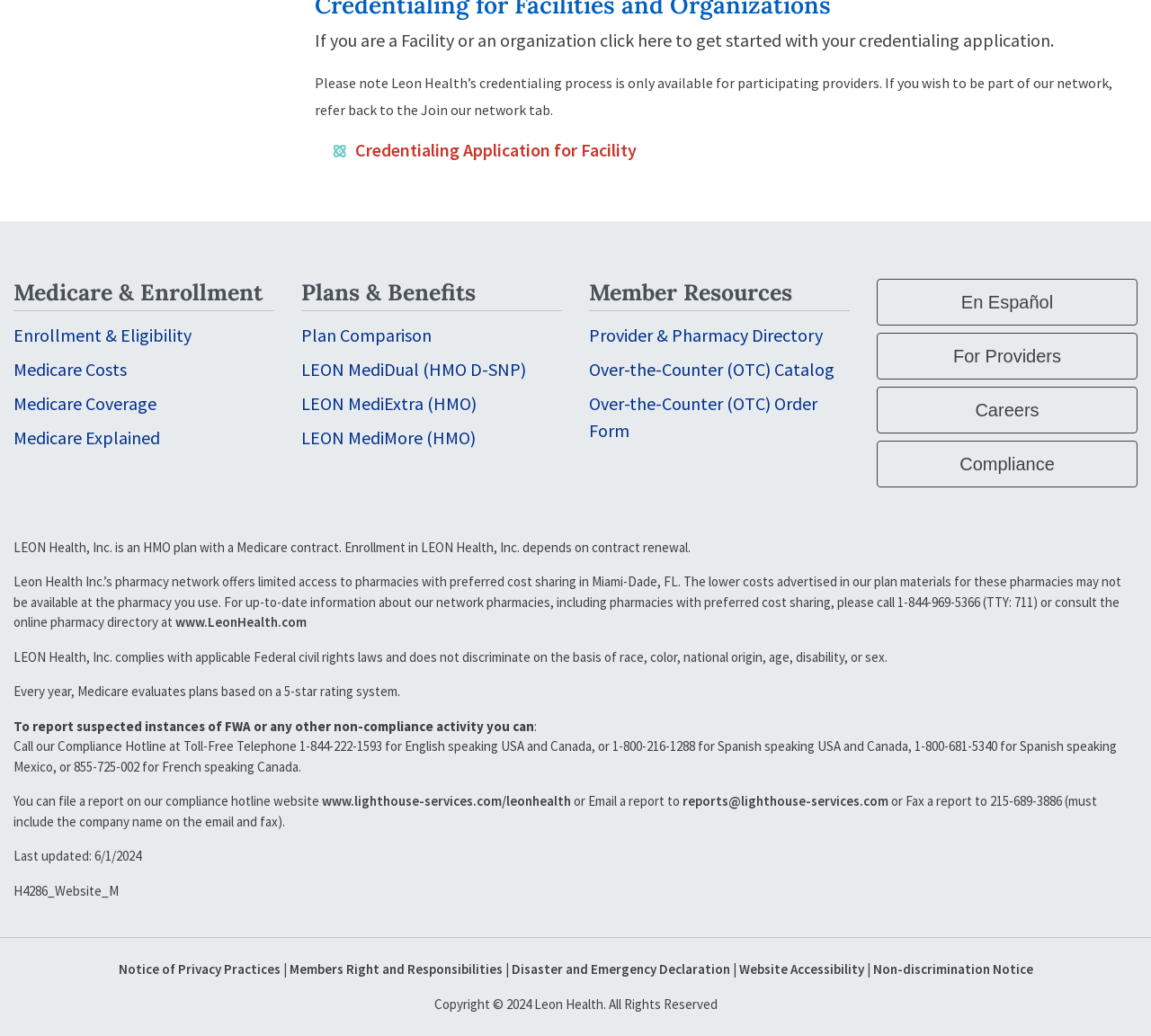Please identify the bounding box coordinates of the clickable element to fulfill the following instruction: "Compare plans". The coordinates should be four float numbers between 0 and 1, i.e., [left, top, right, bottom].

[0.262, 0.312, 0.375, 0.334]